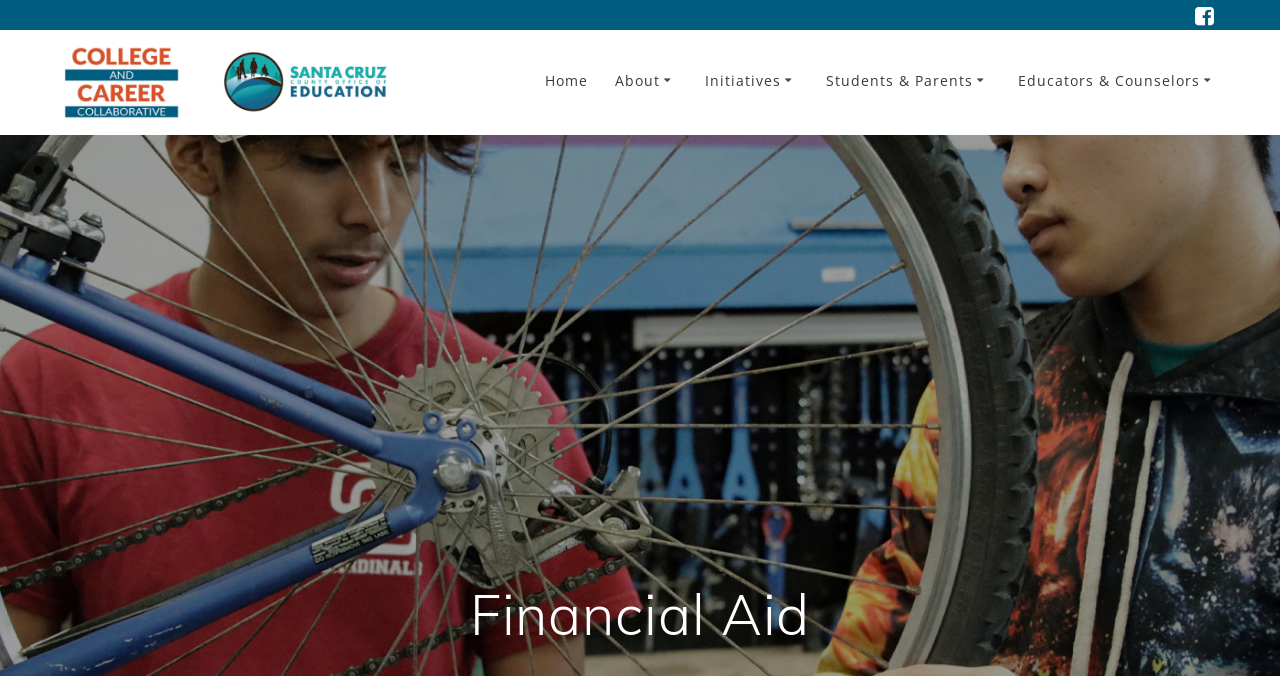Identify and provide the bounding box for the element described by: "College and Career Week".

[0.551, 0.221, 0.721, 0.282]